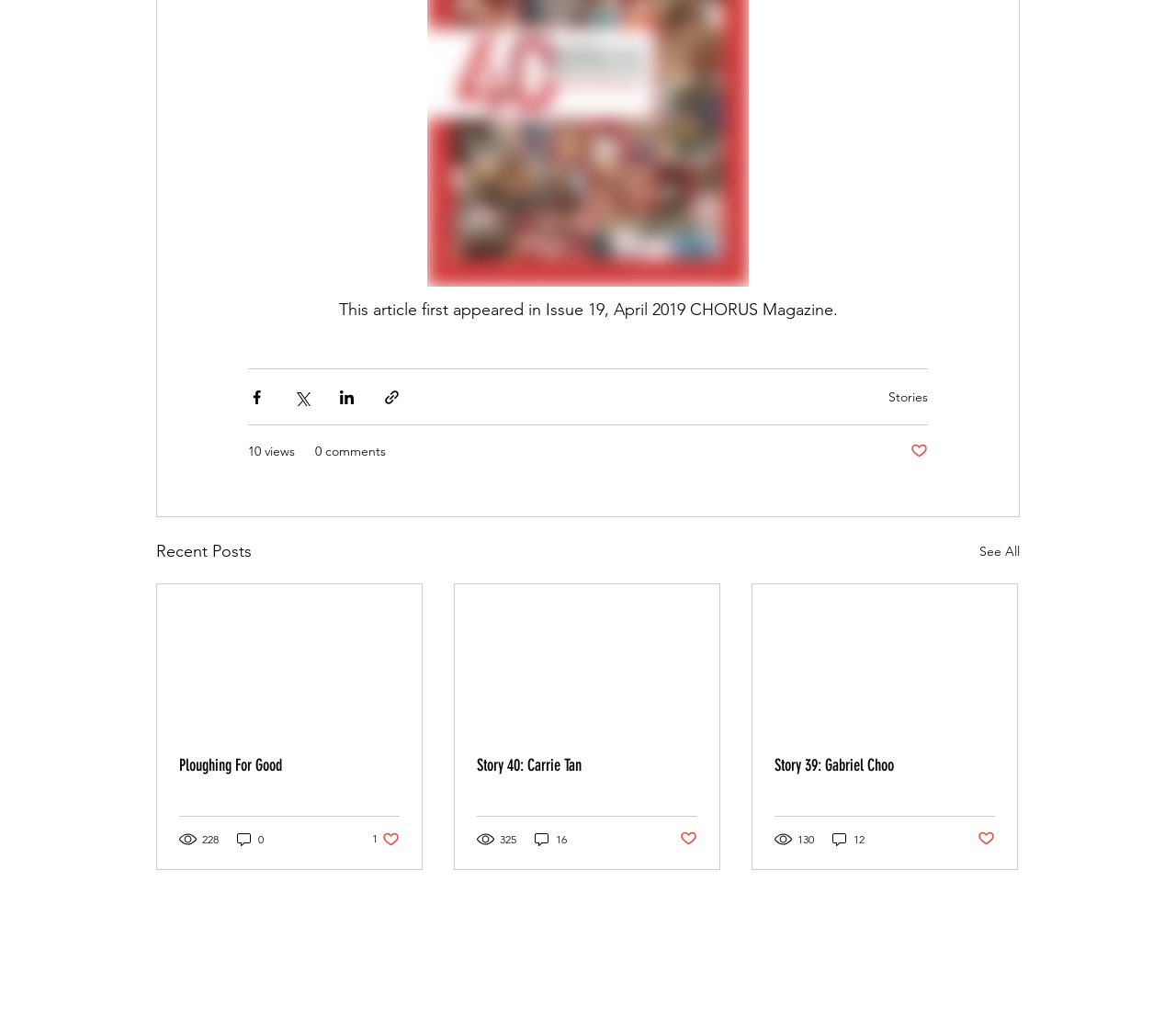Please find the bounding box coordinates for the clickable element needed to perform this instruction: "View story".

[0.134, 0.575, 0.359, 0.721]